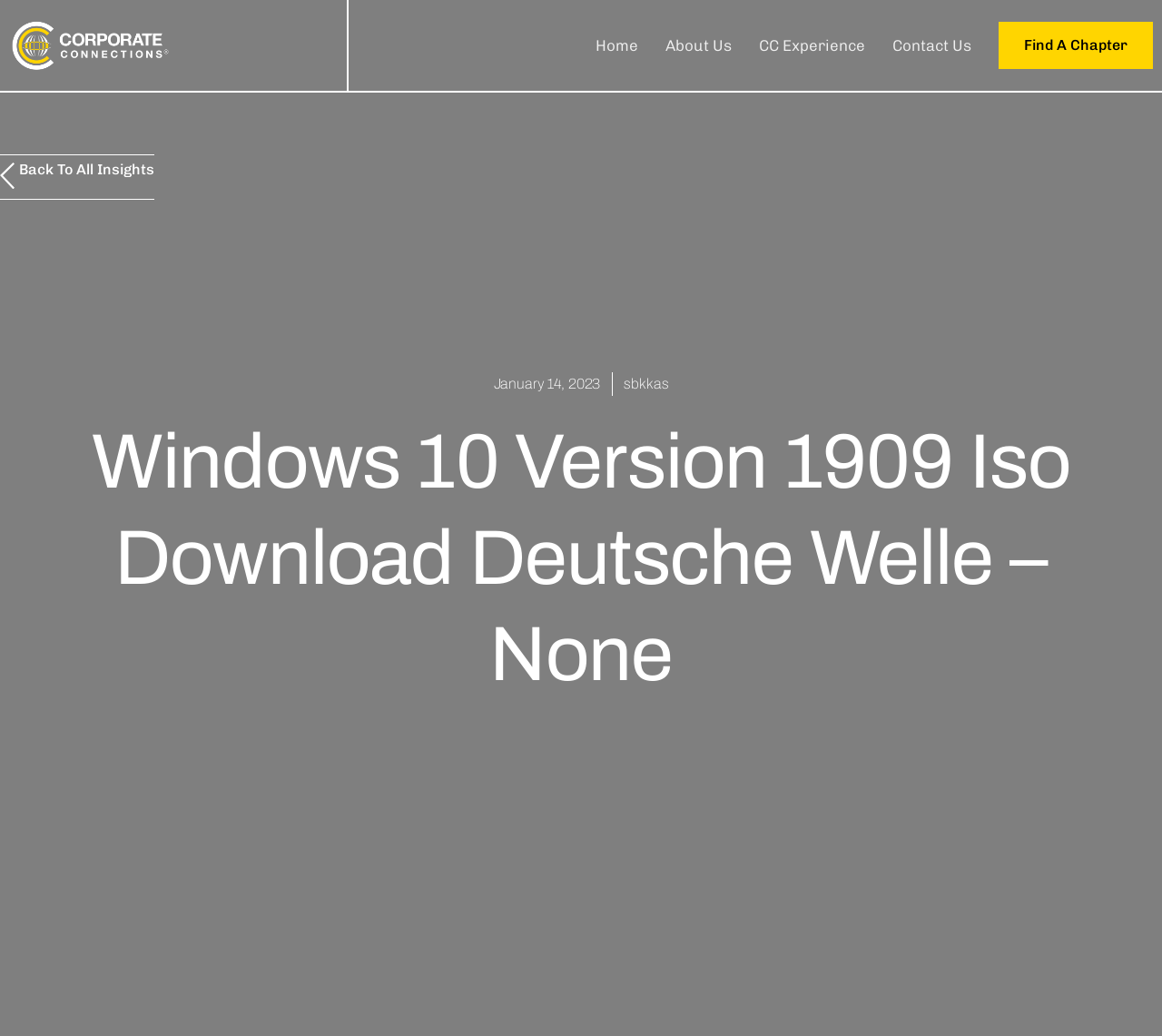Please specify the bounding box coordinates of the region to click in order to perform the following instruction: "read the article".

[0.057, 0.4, 0.943, 0.678]